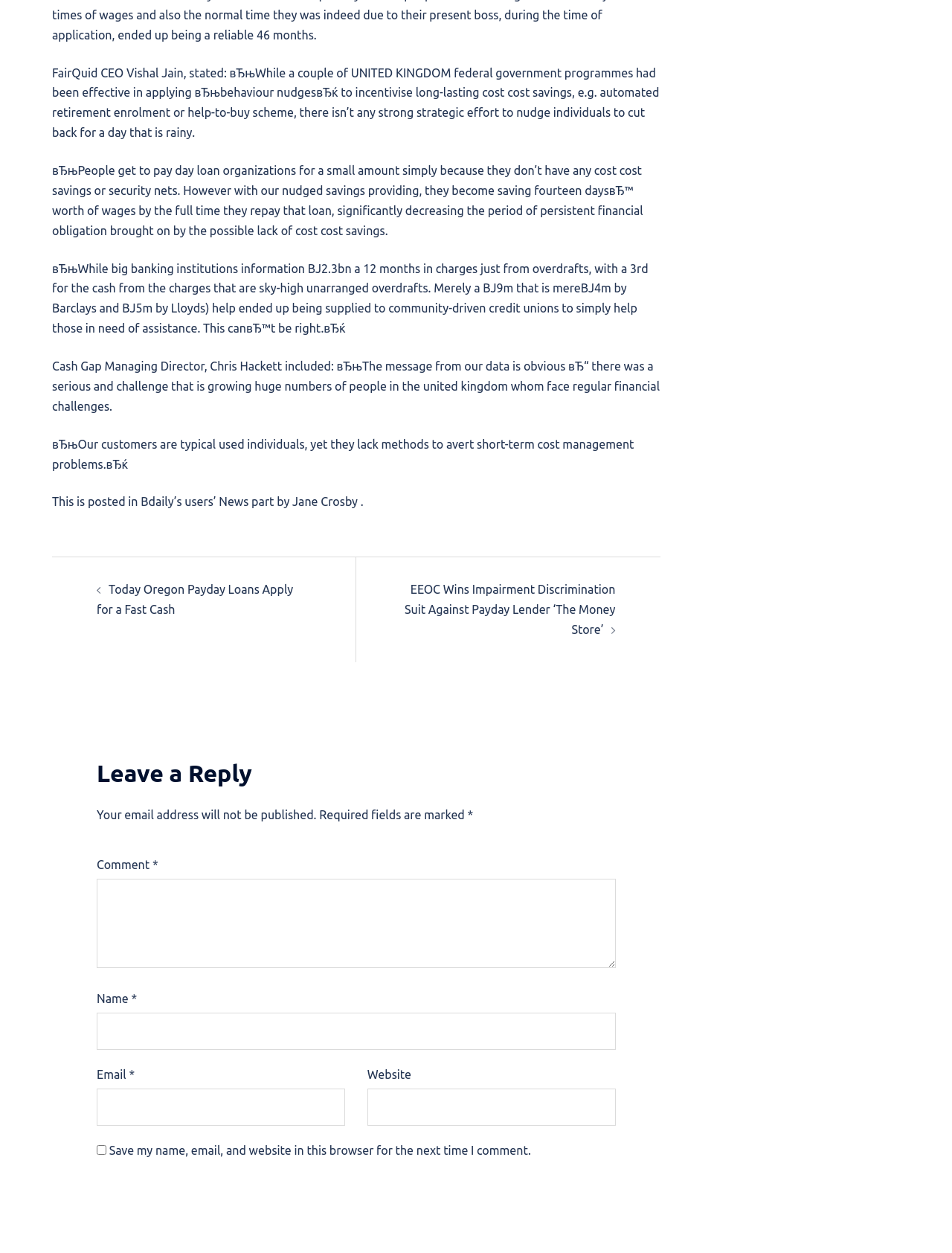Locate the UI element that matches the description parent_node: Email * aria-describedby="email-notes" name="email" in the webpage screenshot. Return the bounding box coordinates in the format (top-left x, top-left y, bottom-right x, bottom-right y), with values ranging from 0 to 1.

[0.102, 0.869, 0.362, 0.898]